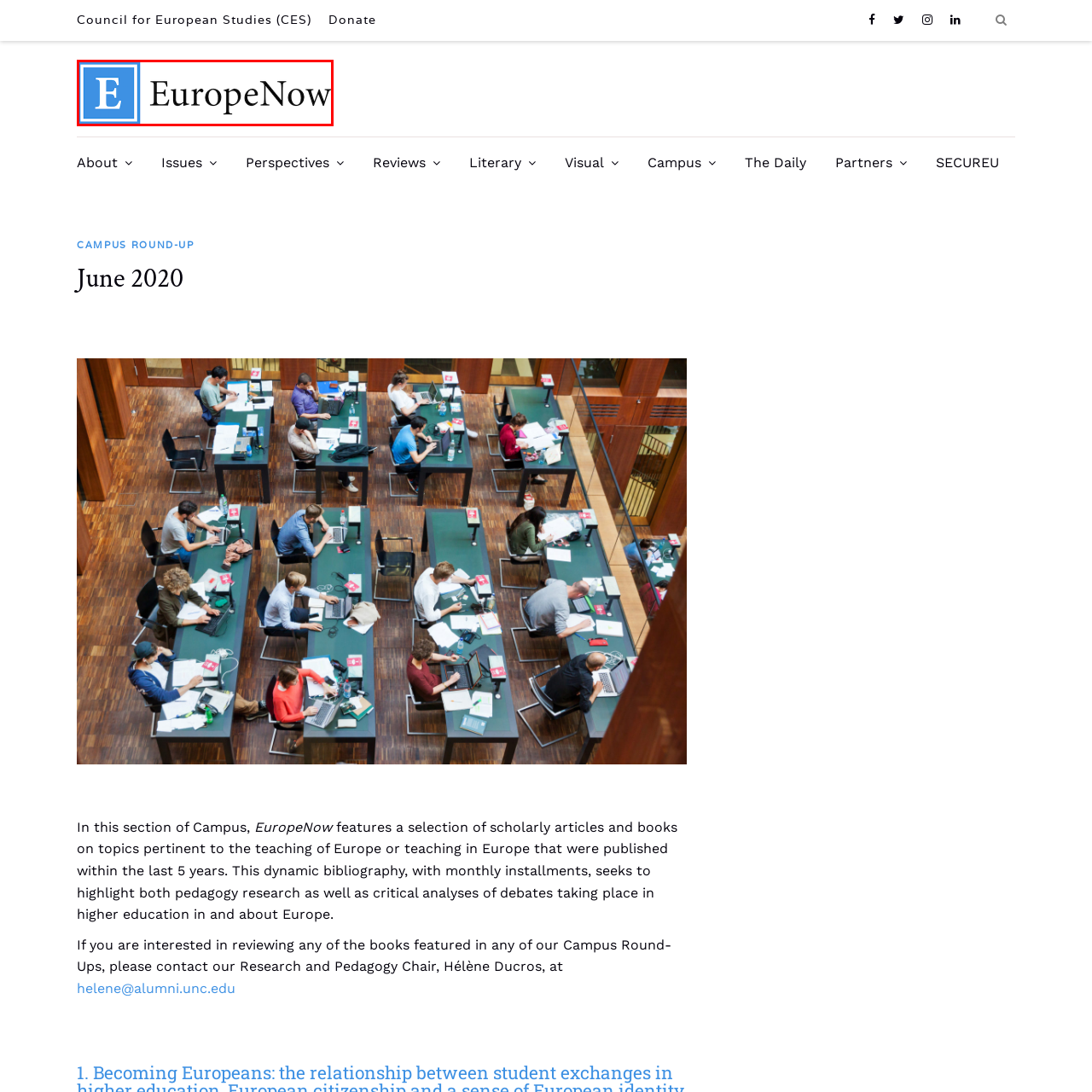Thoroughly describe the content of the image found within the red border.

The image features the logo of "EuropeNow," which is represented by a stylized capital letter "E" inside a blue square, followed by the word "EuropeNow" in a sleek, modern font. This logo signifies the organization's focus on European studies and scholarship, serving as a prominent and recognizable symbol for its various academic contributions. "EuropeNow" aims to provide insights into European education, research, and critical discussions, particularly through the lens of contemporary pedagogy and scholarly communication. The clean design of the logo reflects the platform's commitment to clarity and accessibility in its mission to promote educational resources related to Europe.